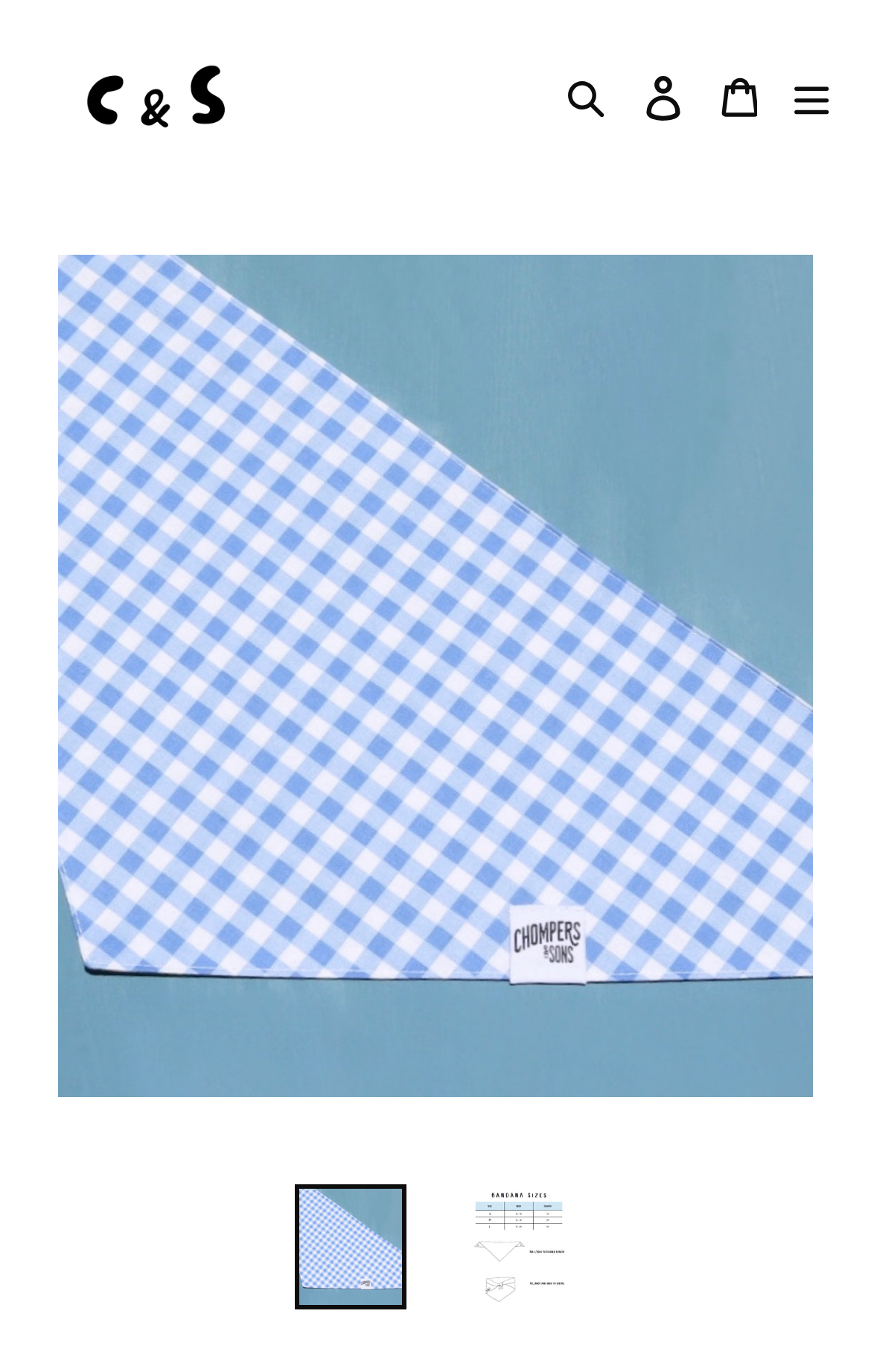Please give a succinct answer to the question in one word or phrase:
What is the name of the bandana?

Bubbles Bandana